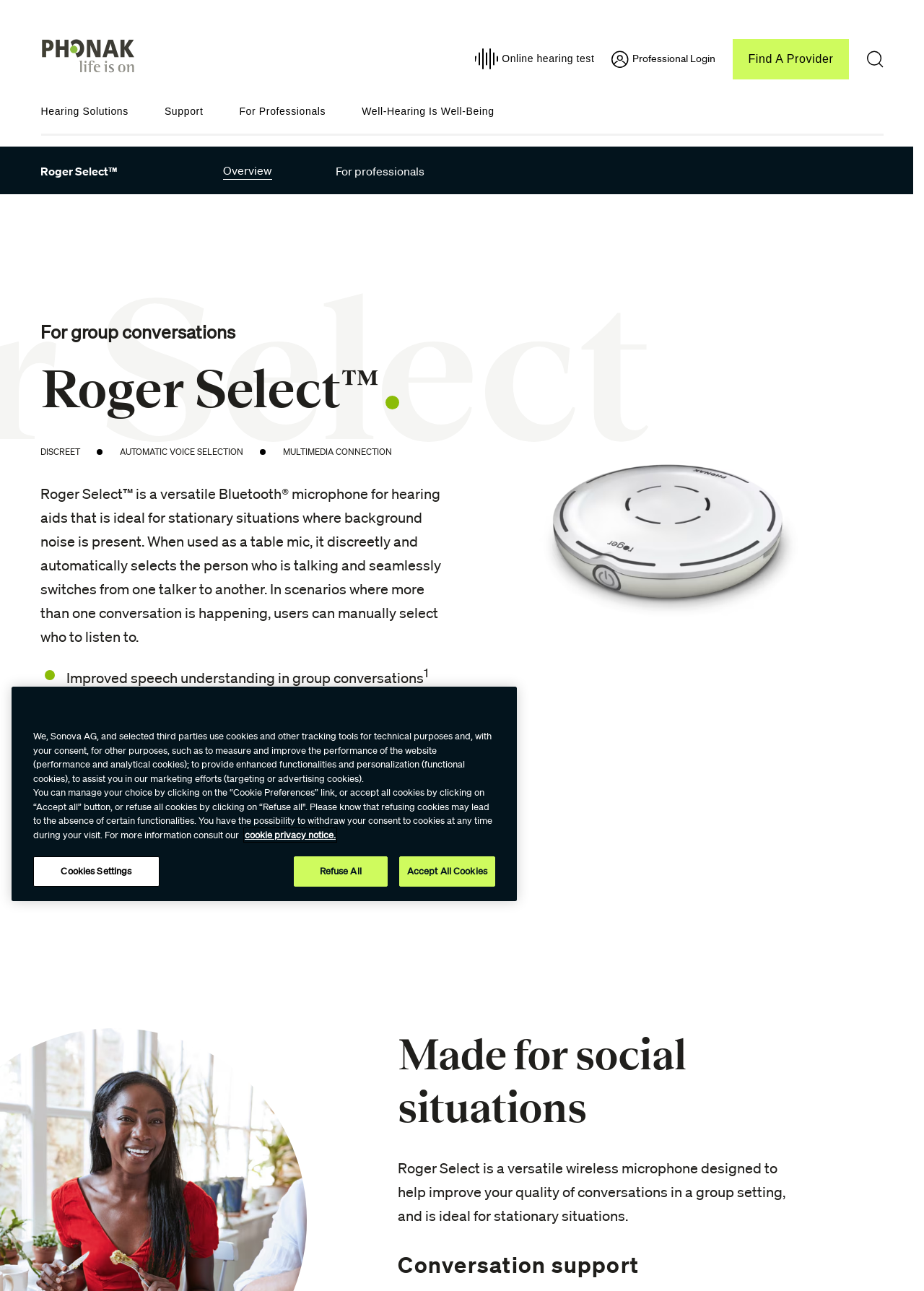What are the key features of the Roger Select microphone?
Provide a detailed and extensive answer to the question.

The key features of the Roger Select microphone are mentioned in the text 'DISCREET', 'AUTOMATIC VOICE SELECTION', and 'MULTIMEDIA CONNECTION'.